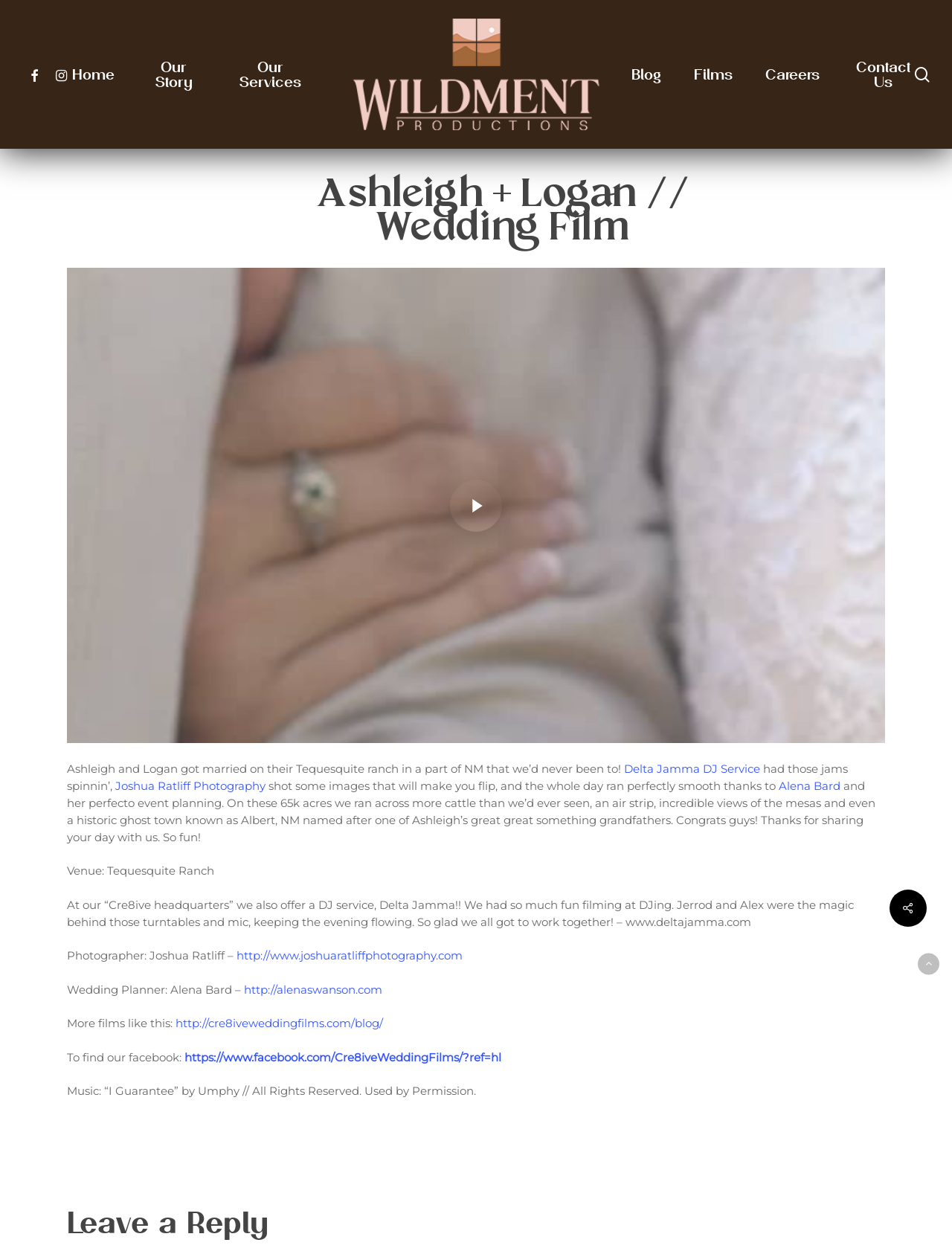Please determine the bounding box coordinates of the section I need to click to accomplish this instruction: "Search for something".

[0.07, 0.109, 0.93, 0.154]